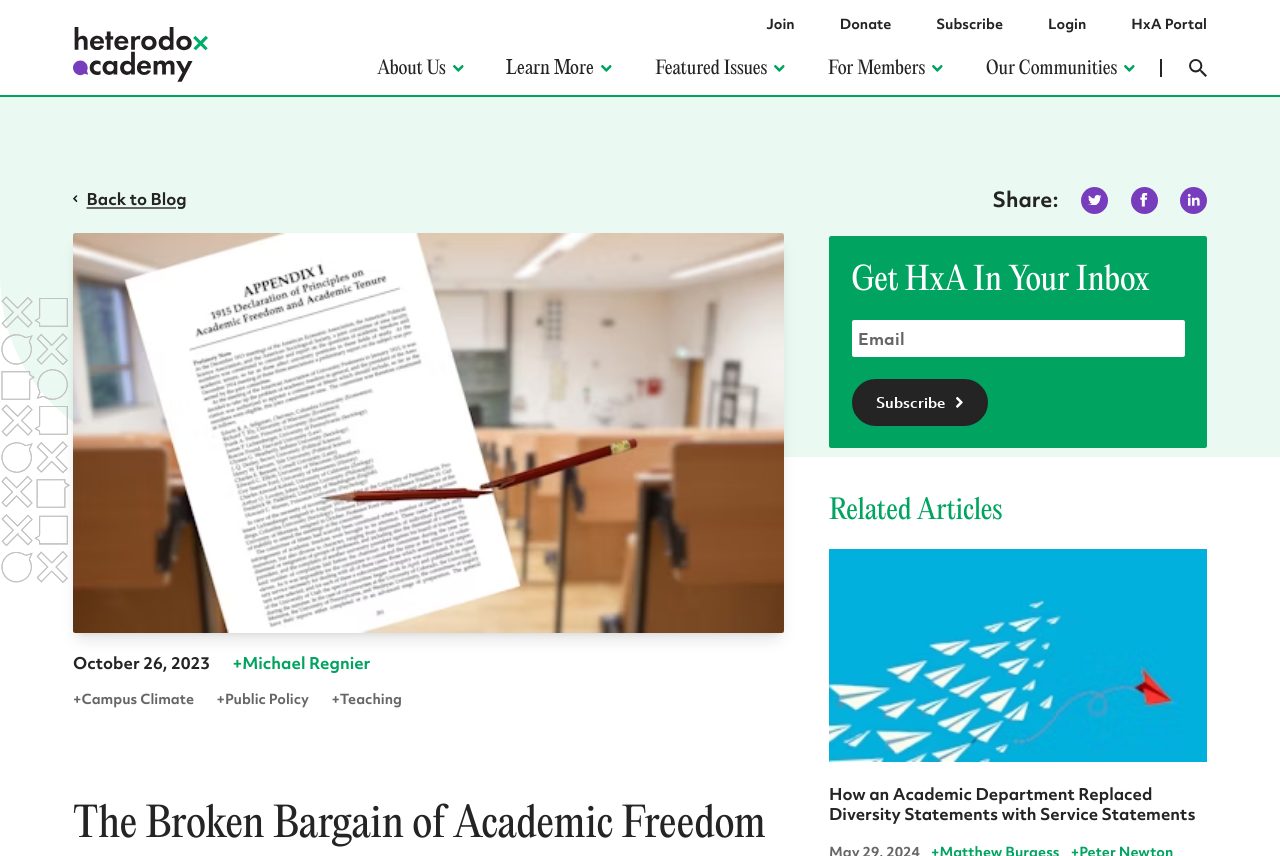Pinpoint the bounding box coordinates of the clickable area necessary to execute the following instruction: "Go to the 'Heterodox Academy' homepage". The coordinates should be given as four float numbers between 0 and 1, namely [left, top, right, bottom].

[0.057, 0.032, 0.162, 0.099]